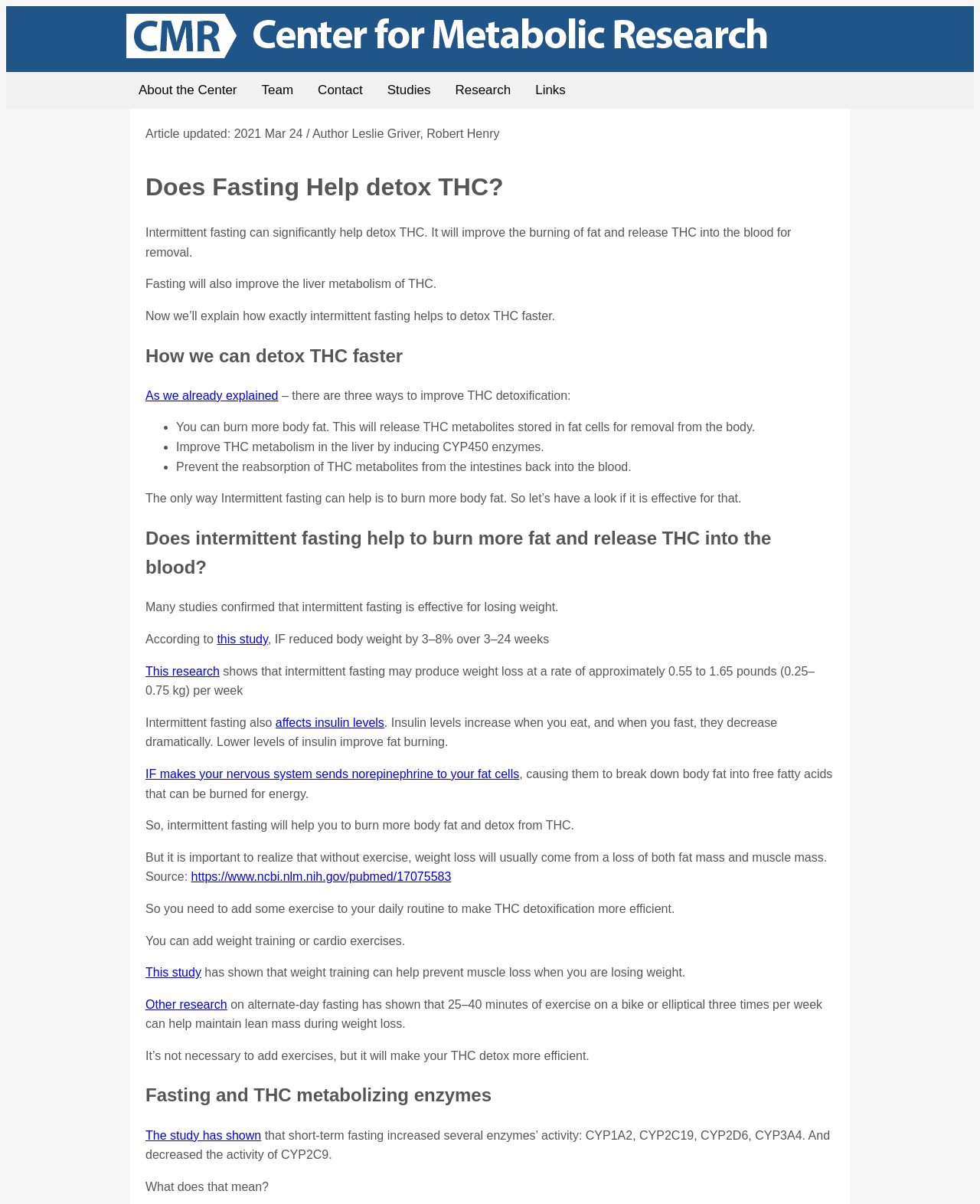Provide an in-depth caption for the webpage.

The webpage is about intermittent fasting and its effects on detoxing THC. At the top, there is a logo of MDPHDS, accompanied by a row of buttons for navigation, including "About the Center", "Team", "Contact", "Studies", "Research", and "Links". Below the logo, there is a text indicating when the article was updated and who the authors are.

The main content of the webpage is divided into sections, each with a heading. The first section, "Does Fasting Help Detox THC?", explains that intermittent fasting can help detox THC by improving the burning of fat and releasing THC into the blood for removal, as well as improving the liver metabolism of THC.

The next section, "How We Can Detox THC Faster", lists three ways to improve THC detoxification: burning more body fat, improving THC metabolism in the liver, and preventing the reabsorption of THC metabolites from the intestines back into the blood. Intermittent fasting is mentioned as a way to burn more body fat.

The following section, "Does Intermittent Fasting Help to Burn More Fat and Release THC into the Blood?", discusses the effectiveness of intermittent fasting in losing weight and burning fat. It cites several studies that show the benefits of intermittent fasting in weight loss and fat burning.

The next section, "Fasting and THC Metabolizing Enzymes", explains how short-term fasting can increase the activity of certain enzymes that help metabolize THC.

Throughout the webpage, there are links to external sources, such as studies and research papers, that support the claims made in the article. The text is organized in a clear and concise manner, with headings and bullet points used to break up the content and make it easier to read.